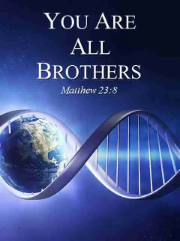What is the theme of the image?
Provide a short answer using one word or a brief phrase based on the image.

brotherhood and unity